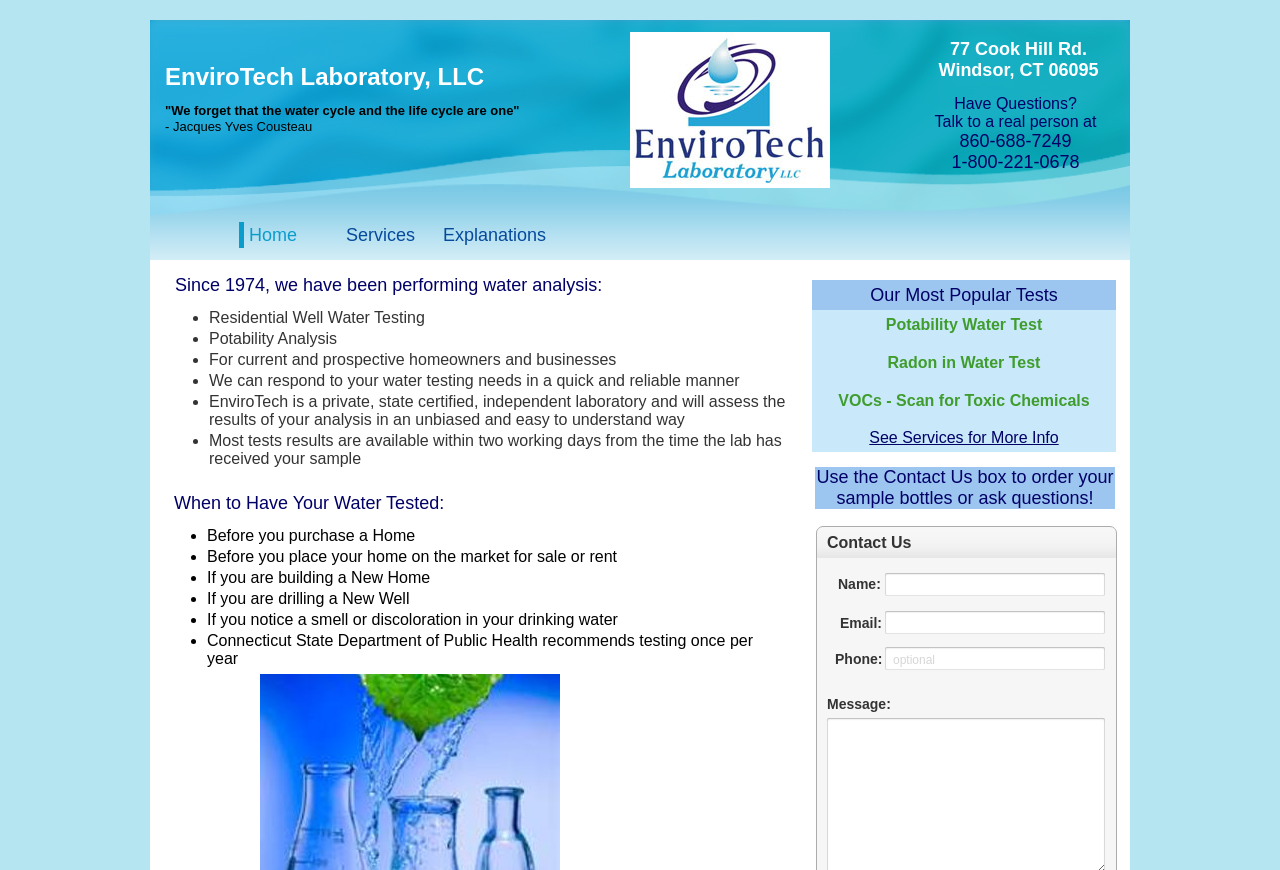What services does the company offer?
Use the information from the screenshot to give a comprehensive response to the question.

The services offered by the company are found in the LayoutTable element with the text 'Home Services Explanations'. This table contains links to different services, including 'Home', 'Services', and 'Explanations'.